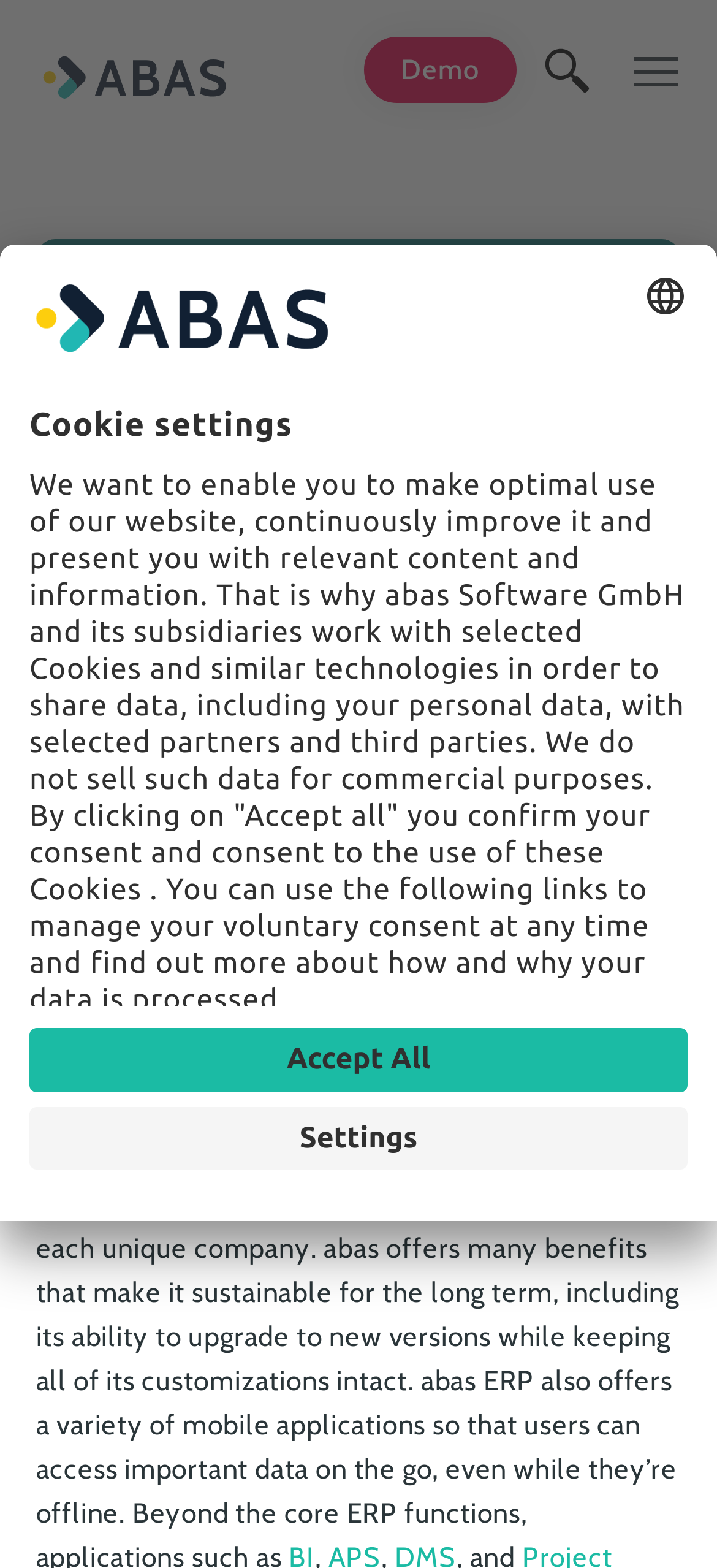Extract the bounding box coordinates of the UI element described: "Home". Provide the coordinates in the format [left, top, right, bottom] with values ranging from 0 to 1.

[0.096, 0.51, 0.184, 0.528]